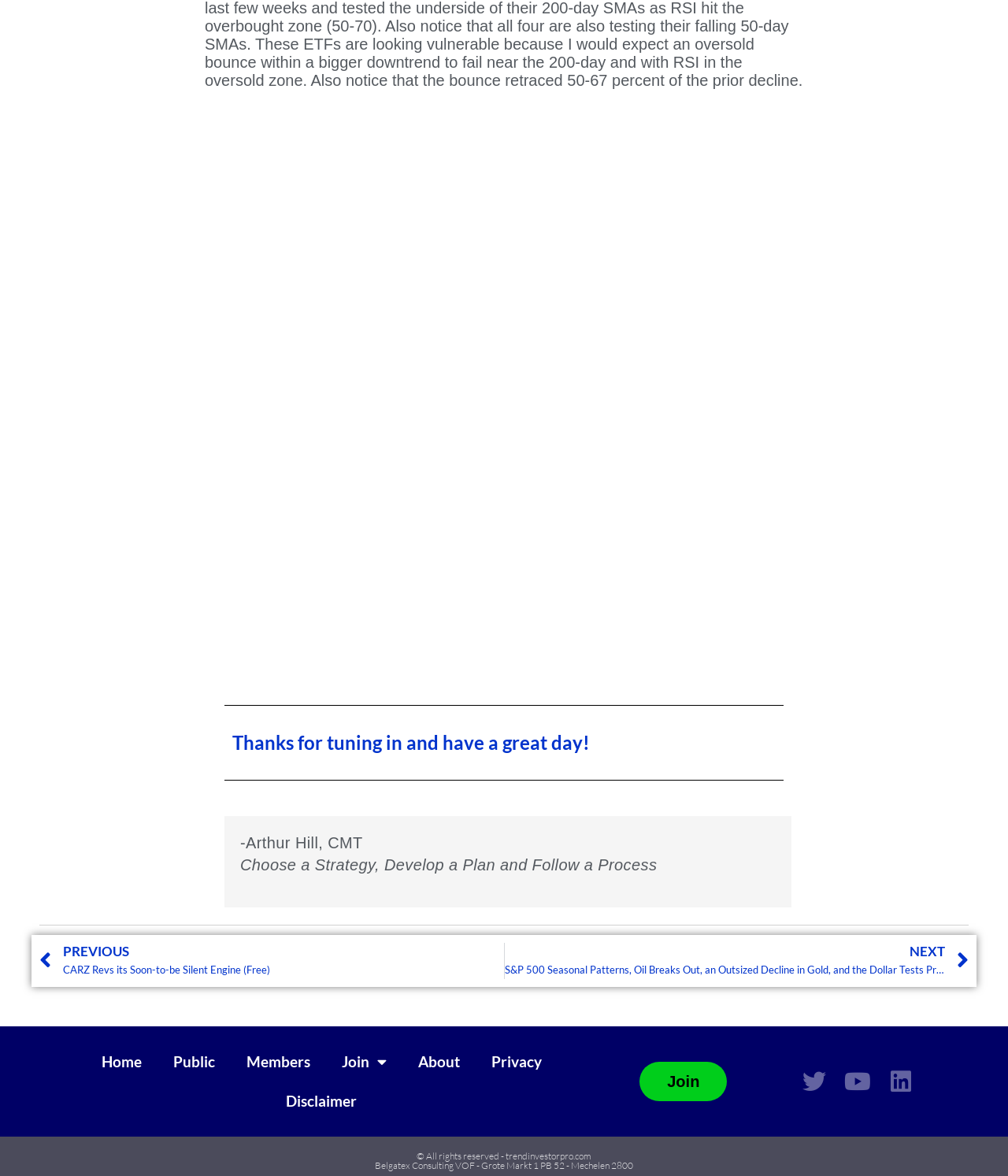Determine the bounding box of the UI element mentioned here: "Youtube". The coordinates must be in the format [left, top, right, bottom] with values ranging from 0 to 1.

[0.839, 0.91, 0.863, 0.93]